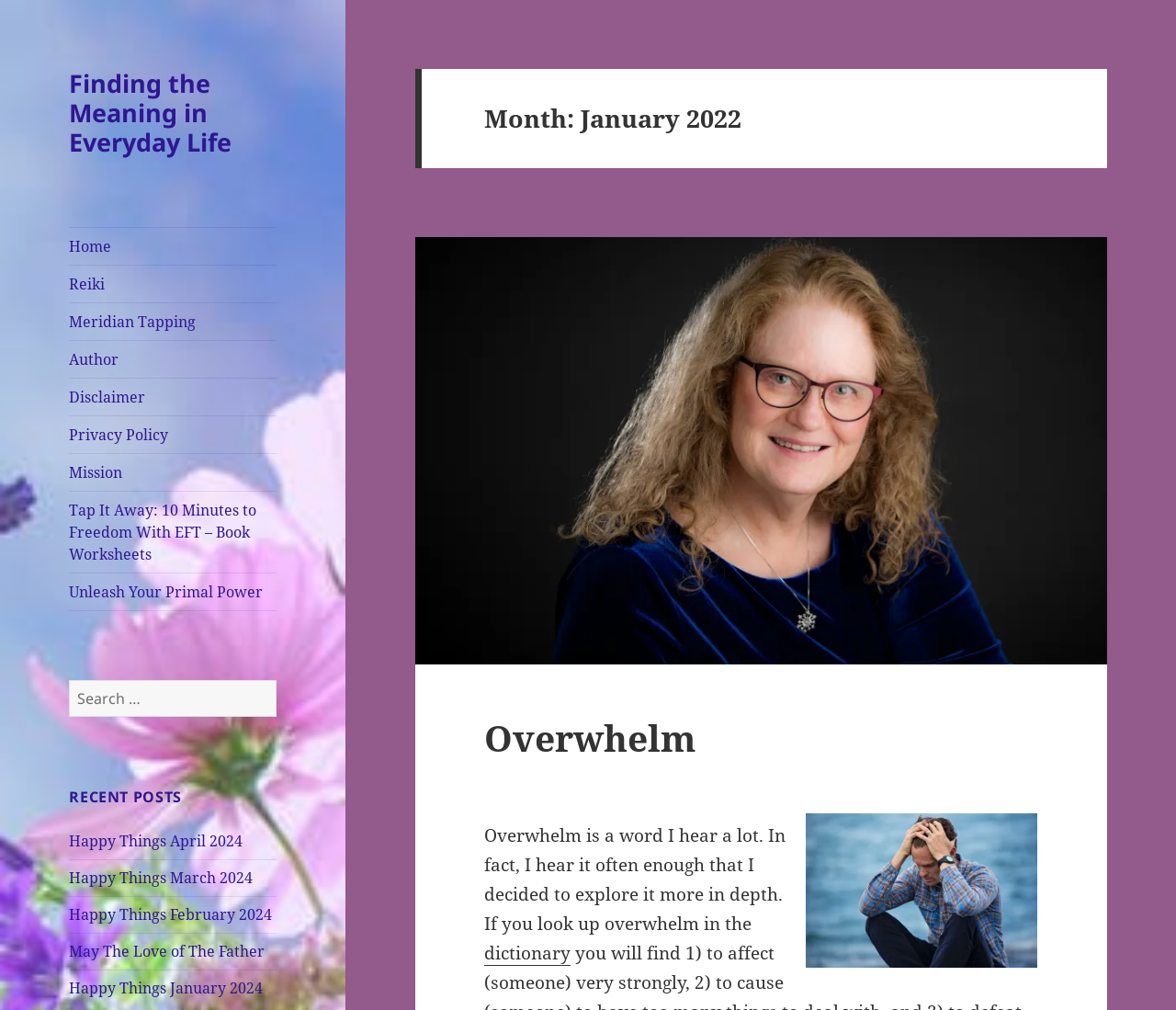Can you specify the bounding box coordinates of the area that needs to be clicked to fulfill the following instruction: "Read recent post 'Happy Things April 2024'"?

[0.059, 0.823, 0.206, 0.843]